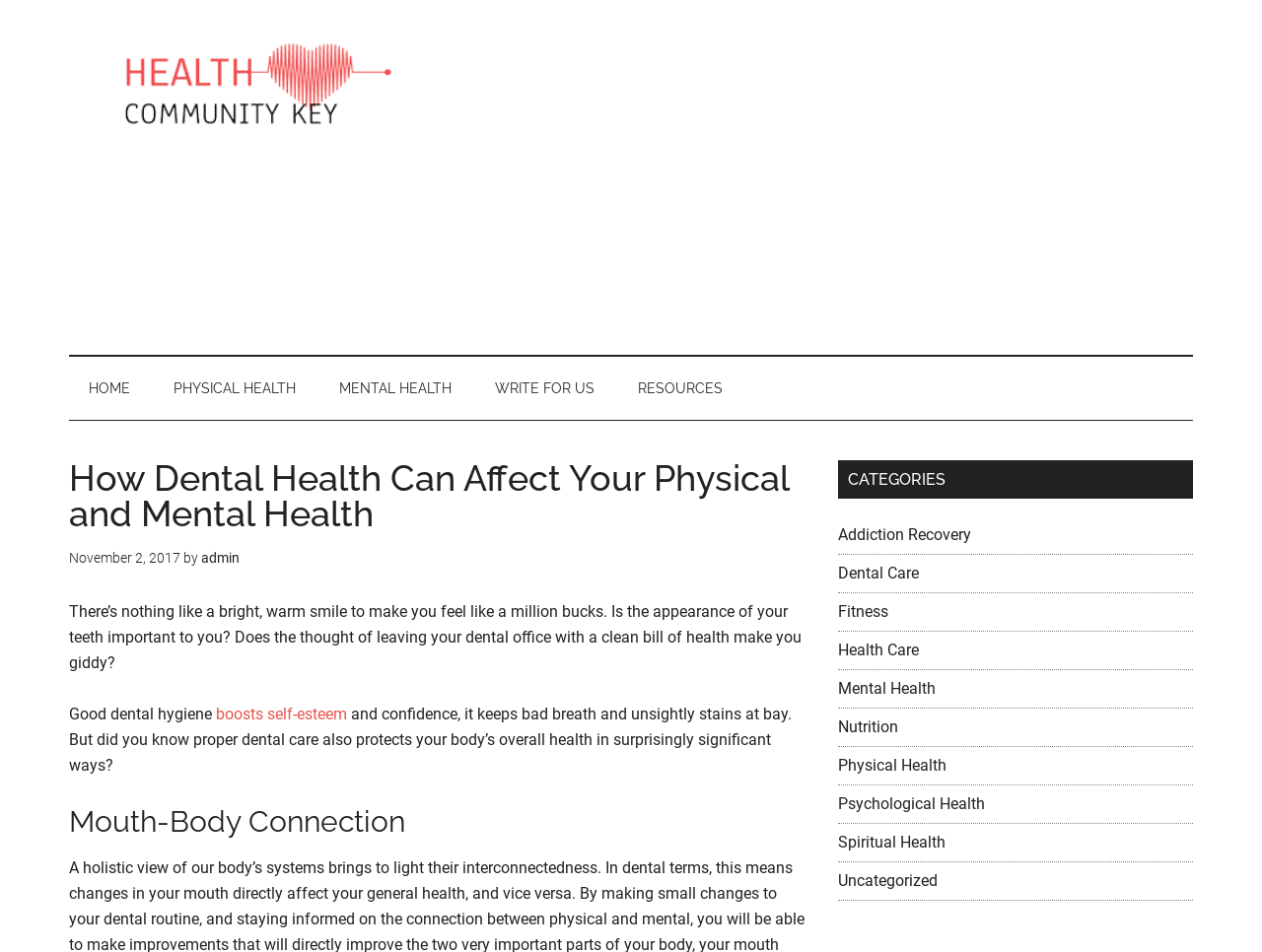What is the category of the article 'Addiction Recovery'?
Using the information from the image, give a concise answer in one word or a short phrase.

CATEGORIES